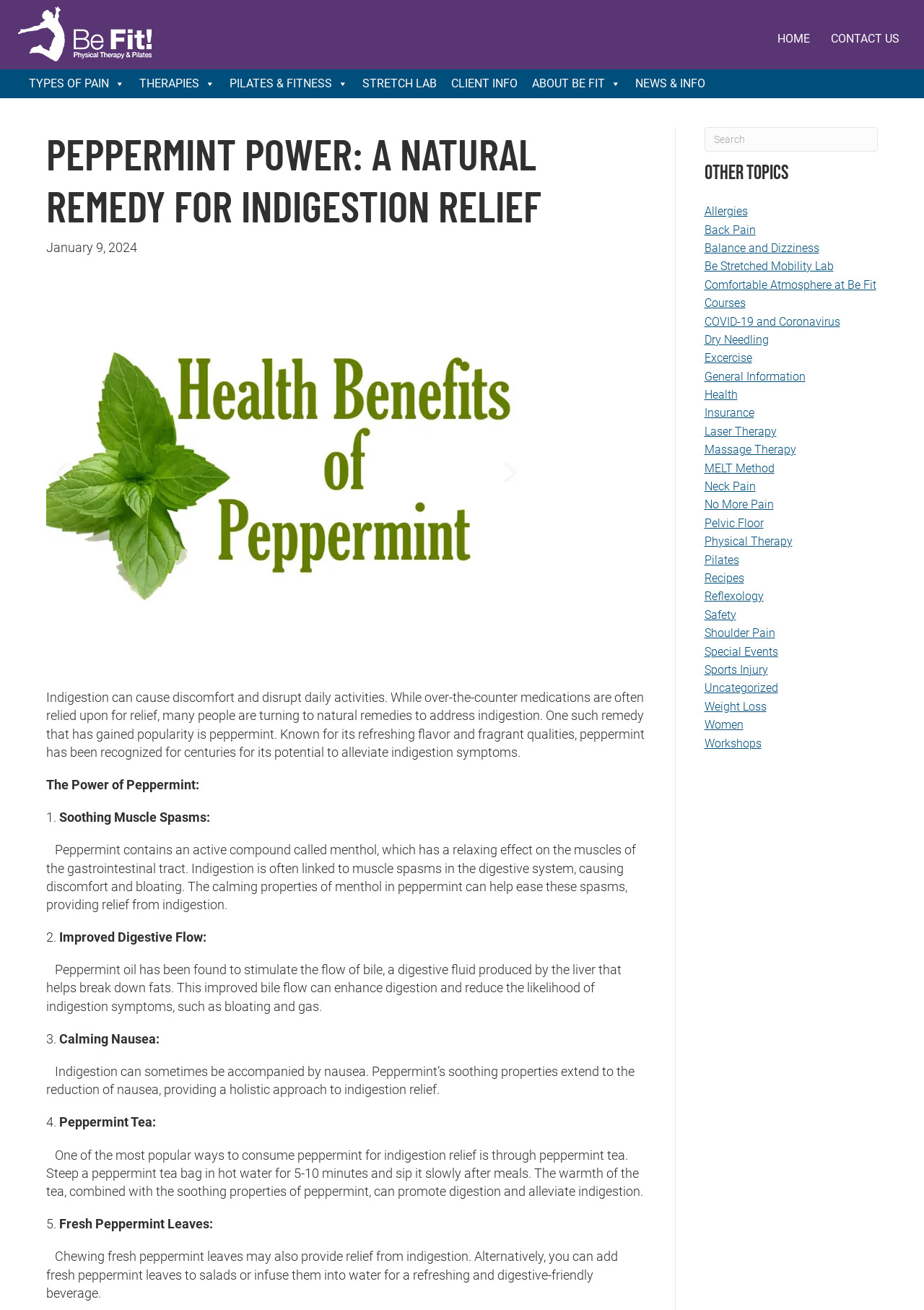Please determine the heading text of this webpage.

PEPPERMINT POWER: A NATURAL REMEDY FOR INDIGESTION RELIEF